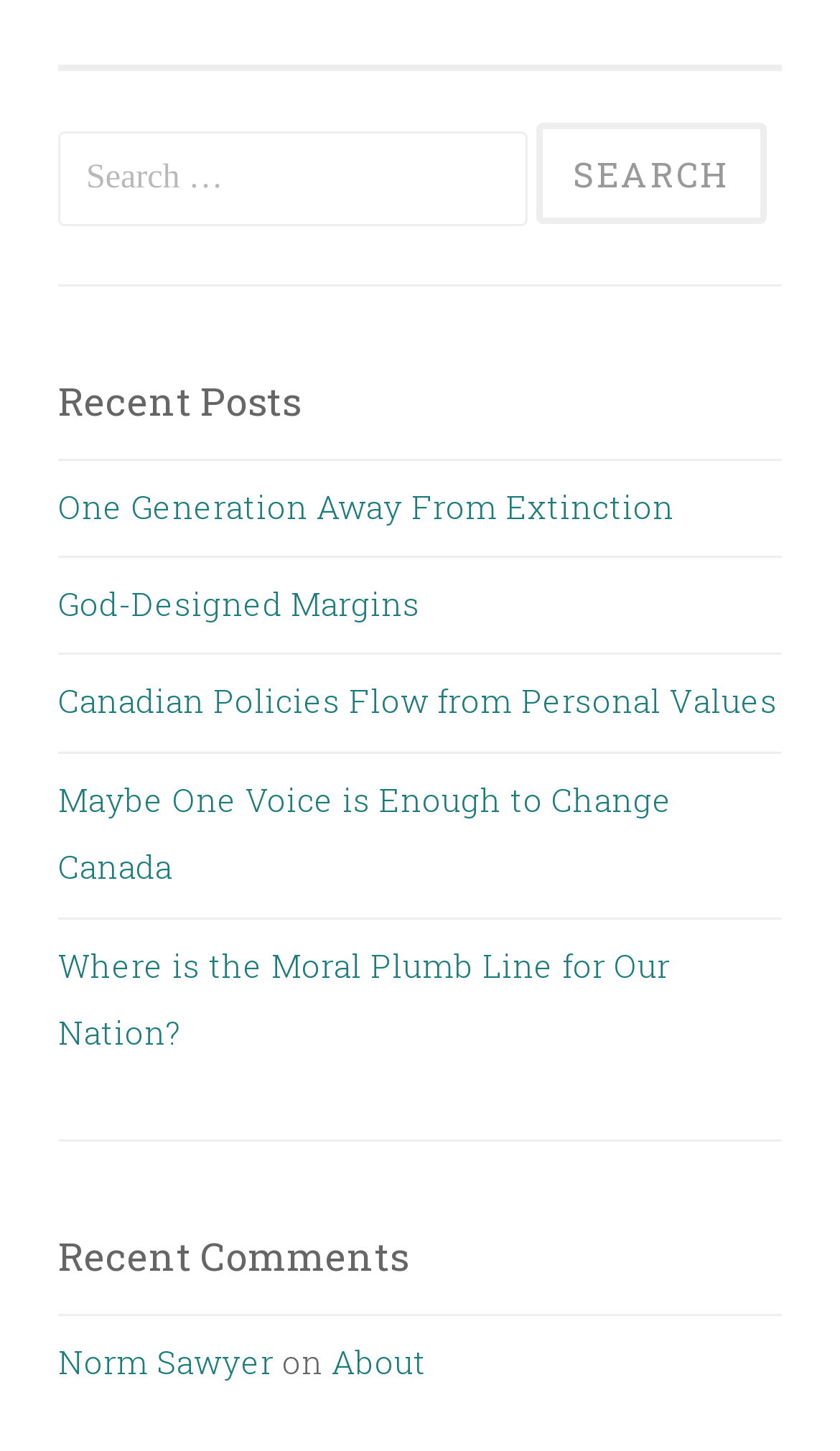Answer briefly with one word or phrase:
What is the purpose of the search box?

Search for posts